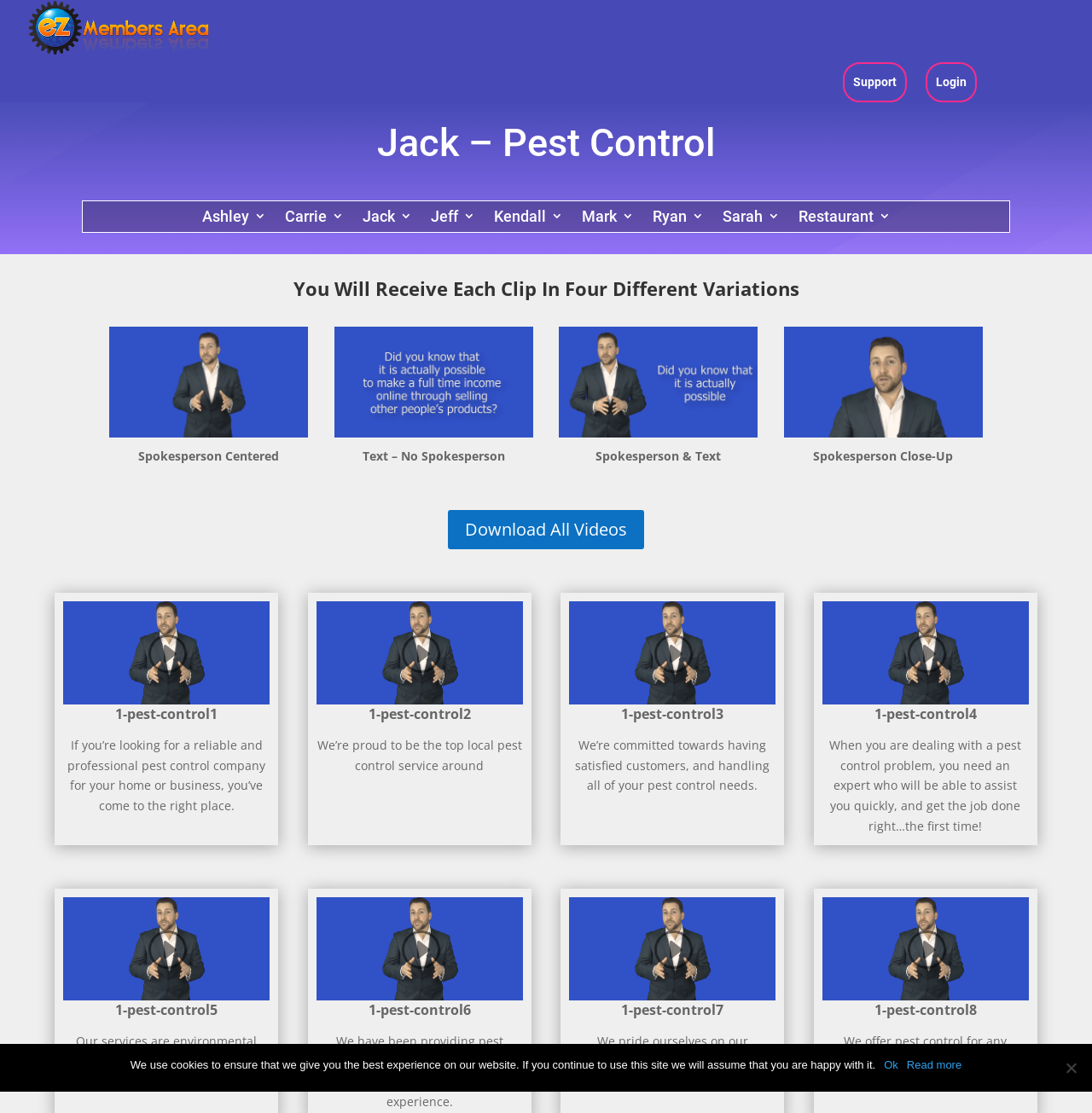Locate the bounding box coordinates of the area you need to click to fulfill this instruction: 'visit Indiana Football Coaches Association website'. The coordinates must be in the form of four float numbers ranging from 0 to 1: [left, top, right, bottom].

None